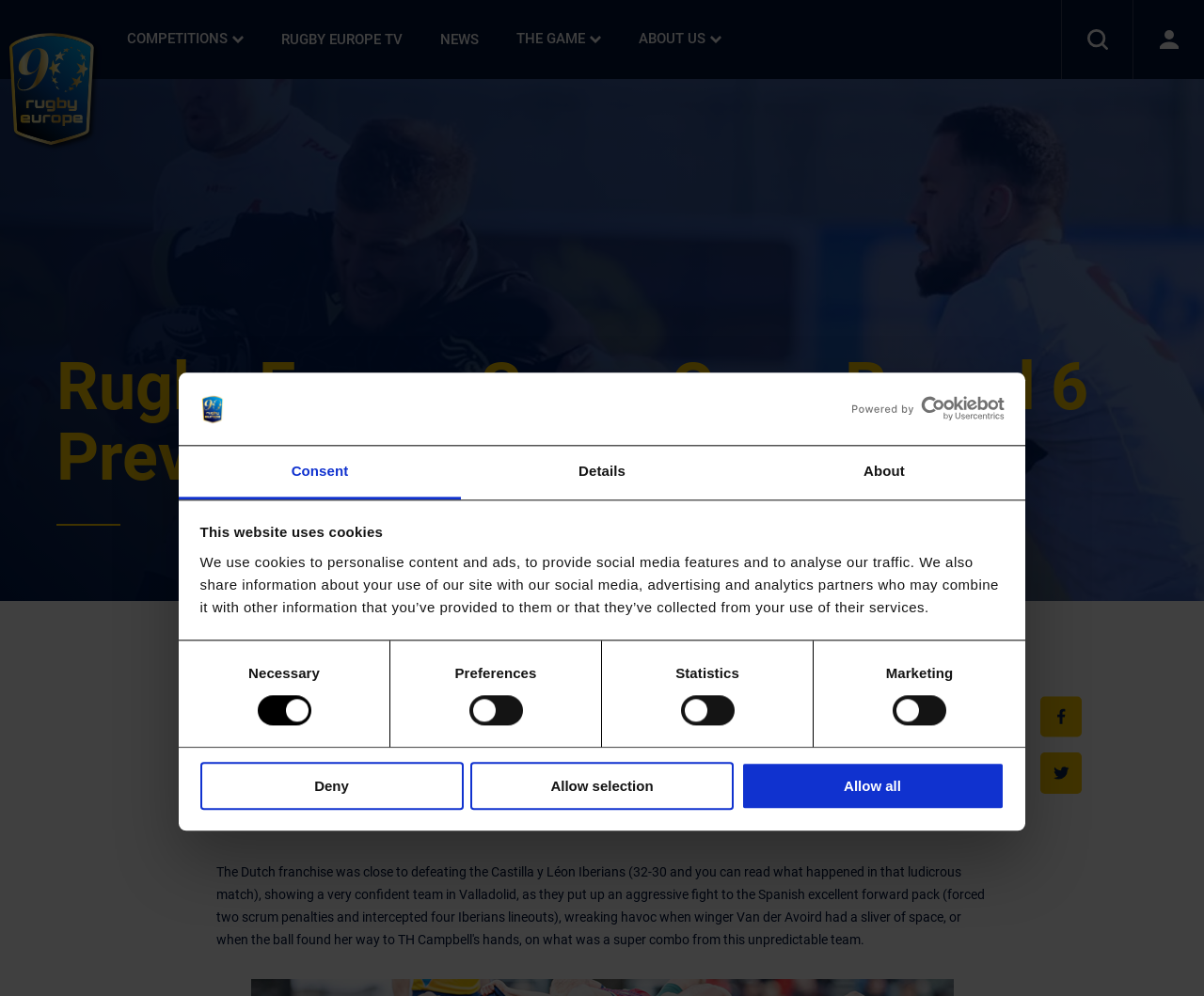What is the name of the competition?
Using the information presented in the image, please offer a detailed response to the question.

I inferred this answer by looking at the heading 'Rugby Europe Super Cup - Round 6 Preview' which suggests that the webpage is about a competition called Rugby Europe Super Cup.